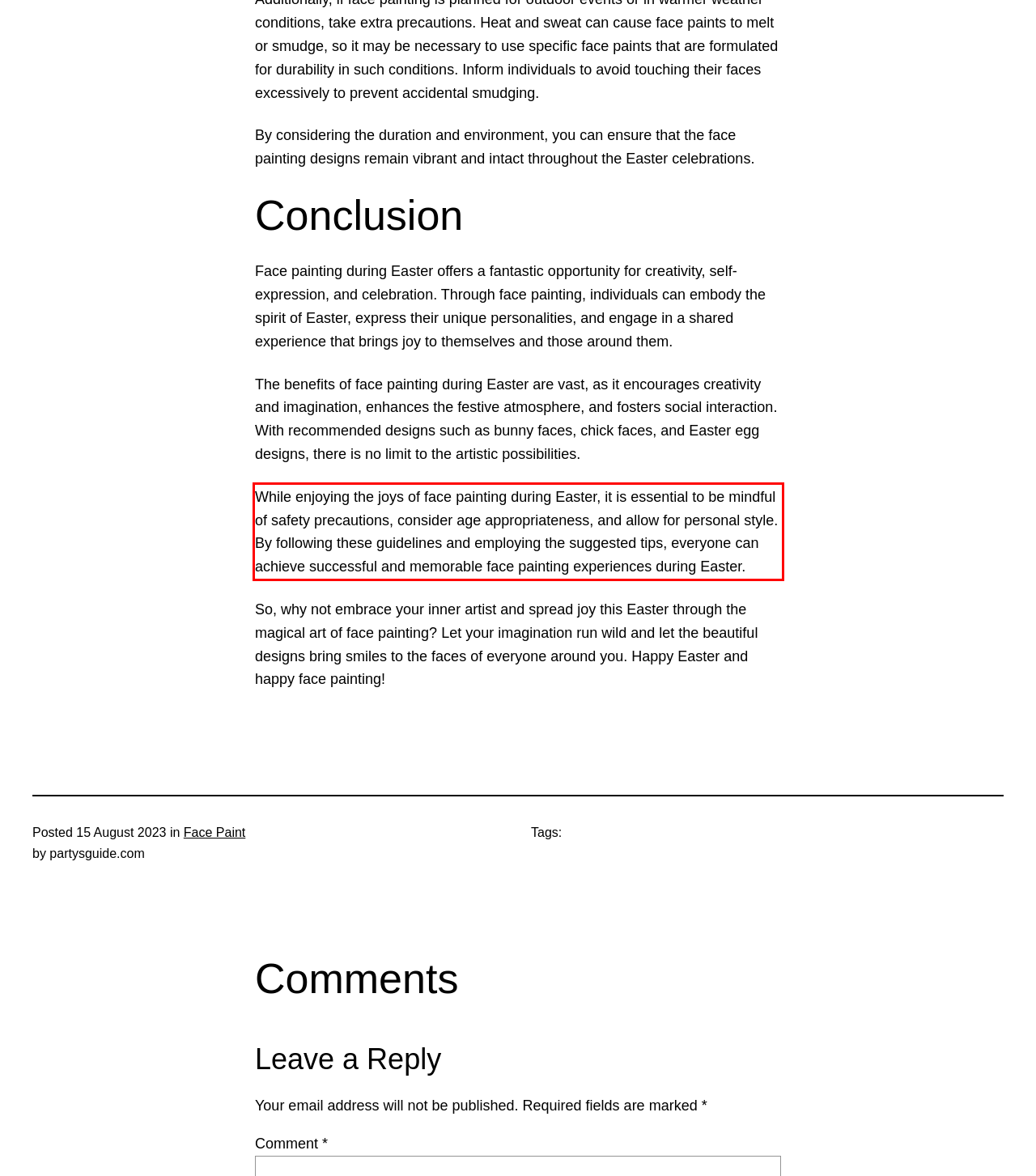Please analyze the provided webpage screenshot and perform OCR to extract the text content from the red rectangle bounding box.

While enjoying the joys of face painting during Easter, it is essential to be mindful of safety precautions, consider age appropriateness, and allow for personal style. By following these guidelines and employing the suggested tips, everyone can achieve successful and memorable face painting experiences during Easter.